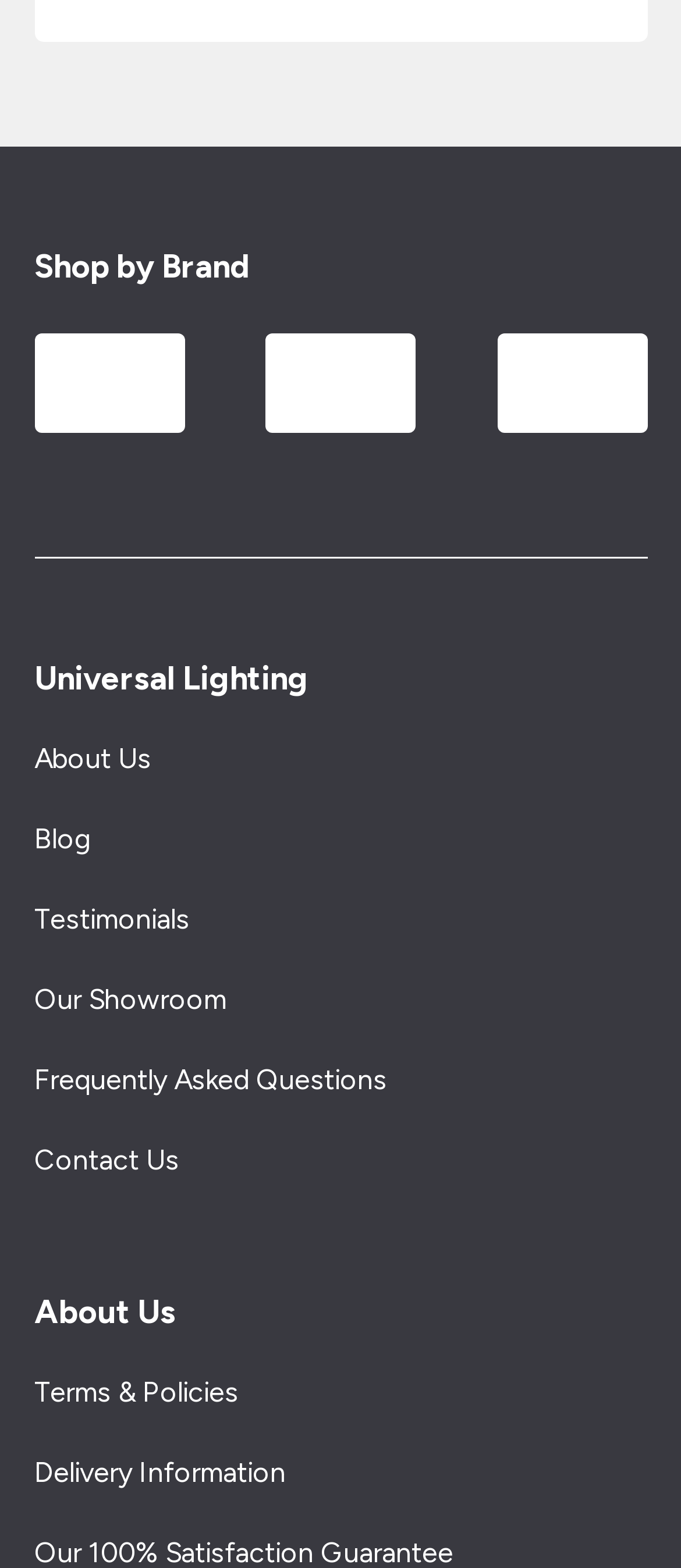Refer to the image and answer the question with as much detail as possible: What is the second category listed after 'Shop by Brand'?

After the 'Shop by Brand' section, the webpage has a heading 'Universal Lighting', which suggests that it is a separate category or section on the page.